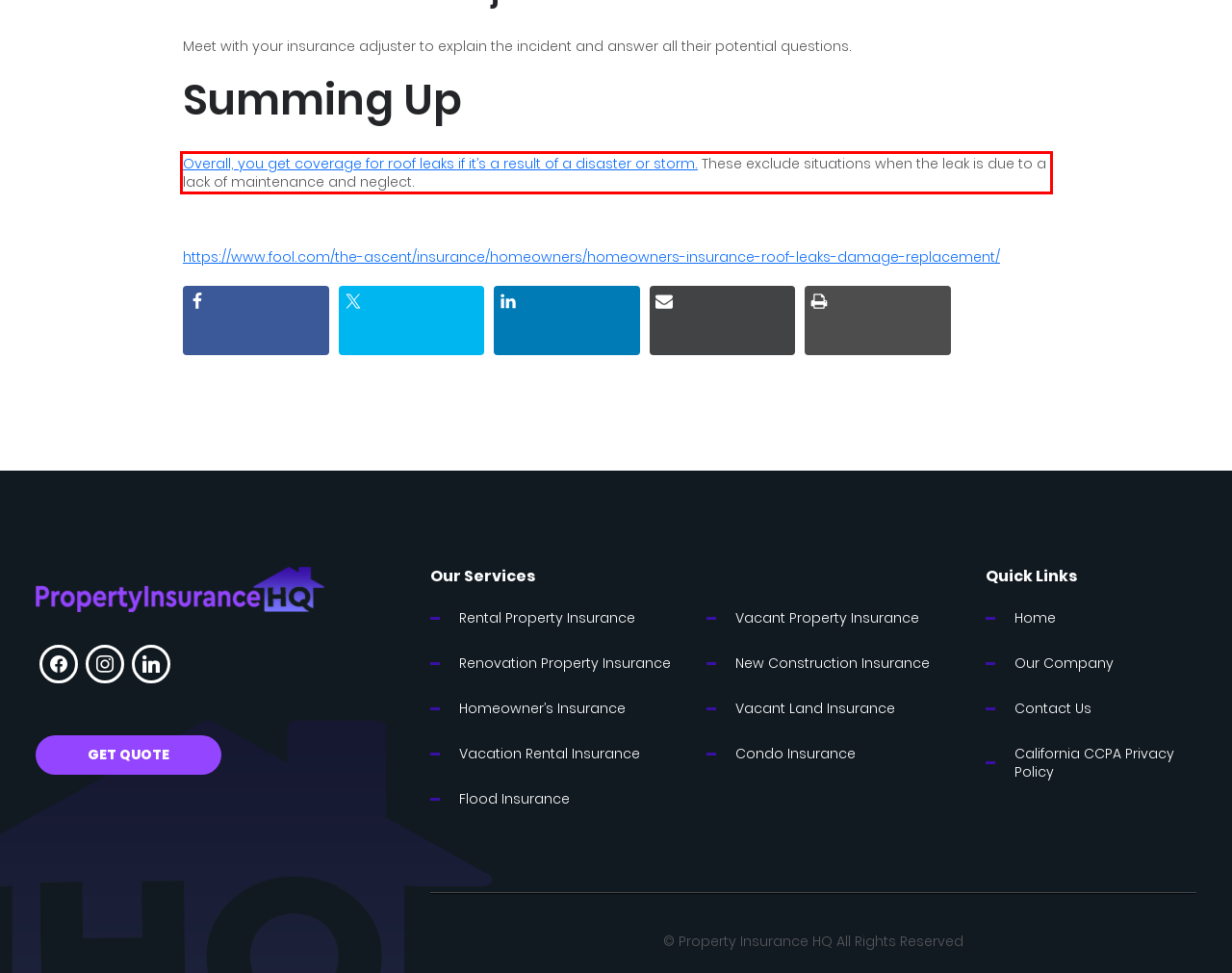Using OCR, extract the text content found within the red bounding box in the given webpage screenshot.

Overall, you get coverage for roof leaks if it’s a result of a disaster or storm. These exclude situations when the leak is due to a lack of maintenance and neglect.